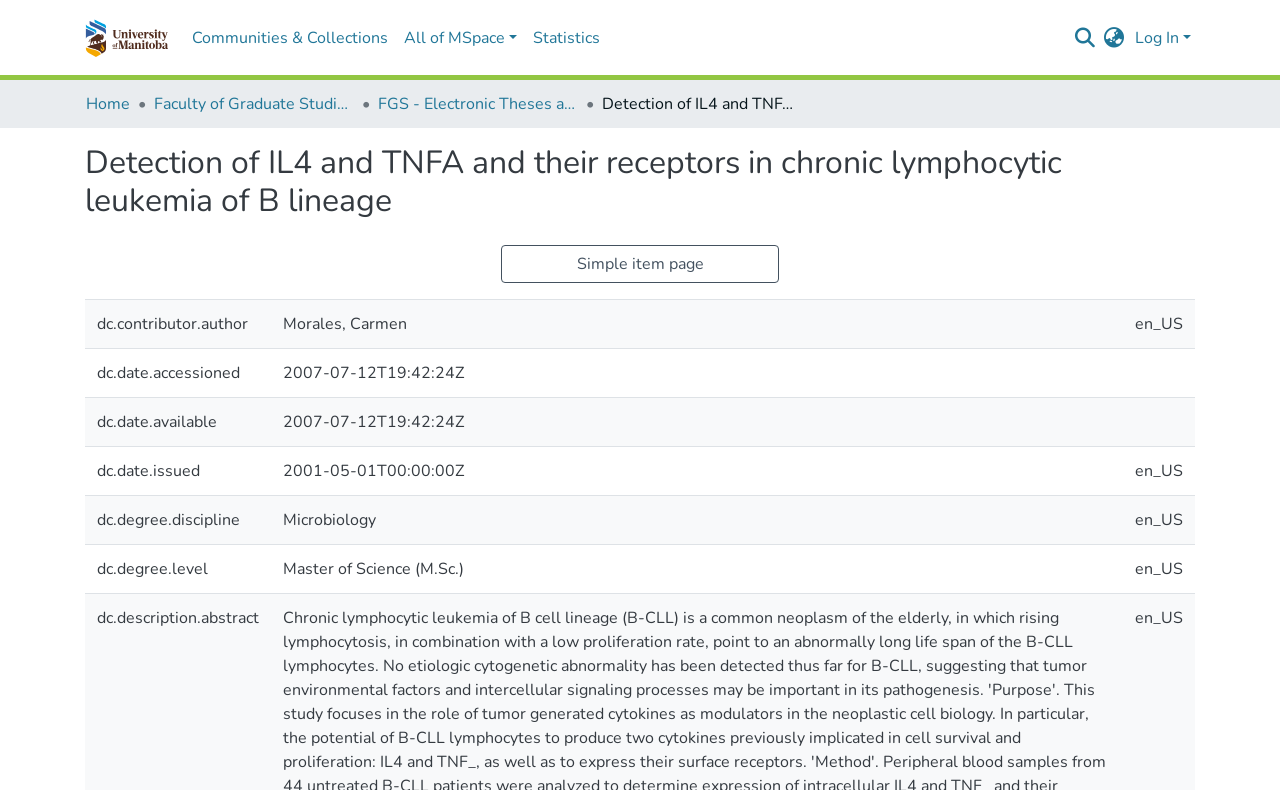What is the language of the content?
Examine the screenshot and reply with a single word or phrase.

en_US